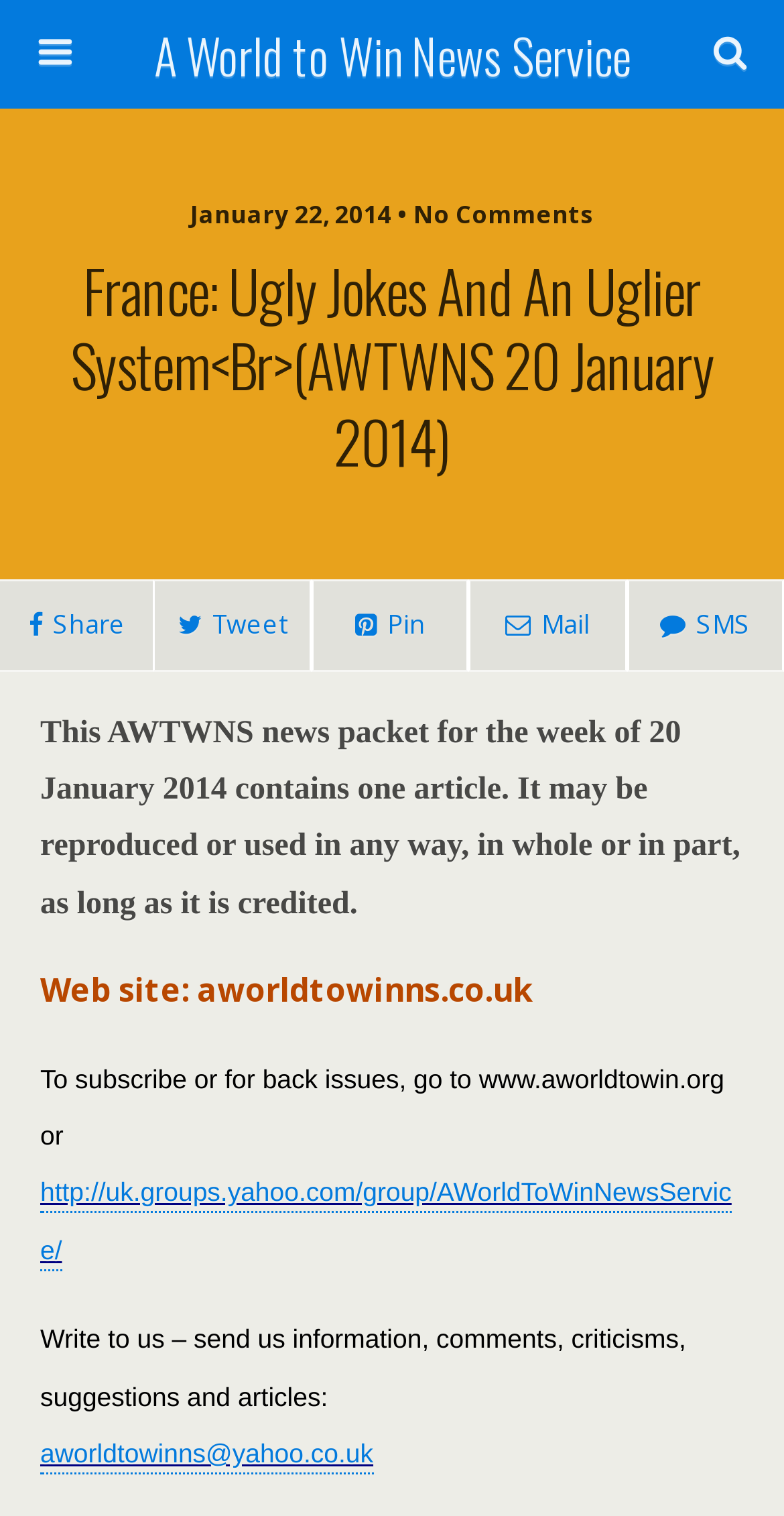Determine the bounding box coordinates of the element that should be clicked to execute the following command: "Share this article".

[0.0, 0.383, 0.196, 0.443]